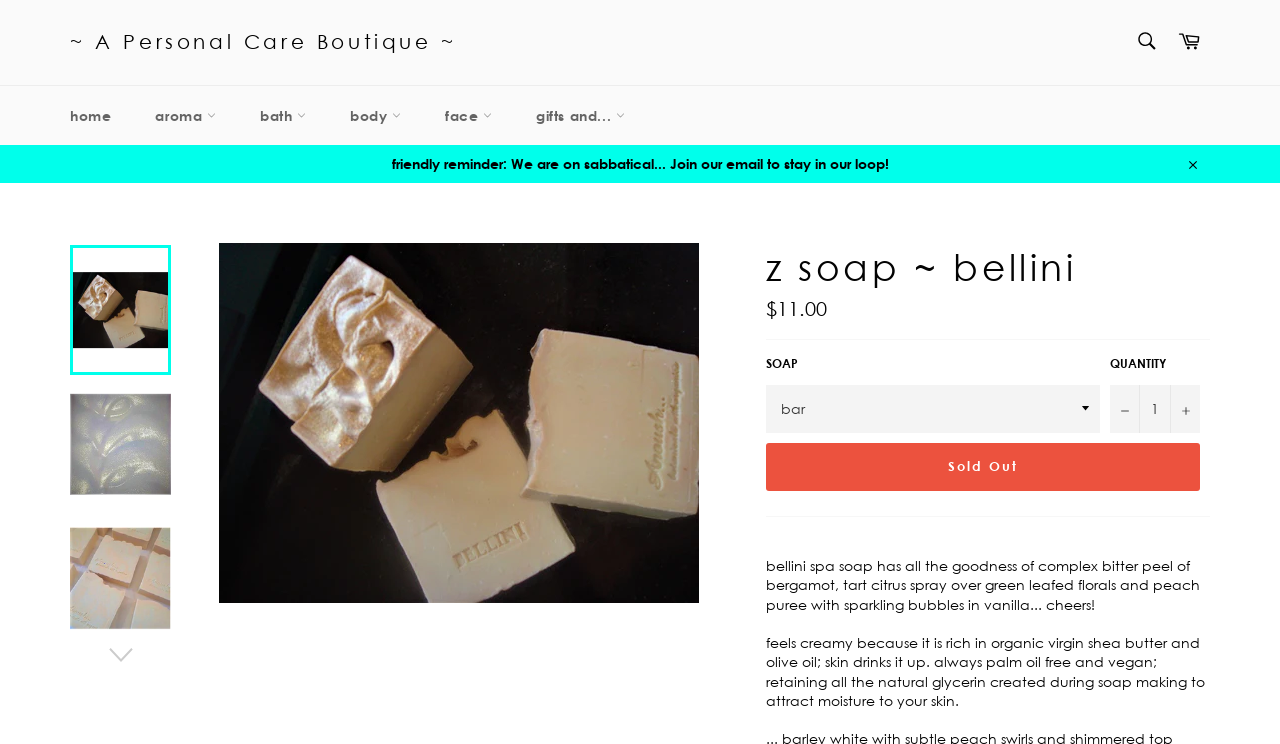What is the status of the 'Add to Cart' button?
Based on the visual information, provide a detailed and comprehensive answer.

I found the answer by looking at the button element with the text 'Sold Out', which is disabled. This suggests that the status of the 'Add to Cart' button is Sold Out.